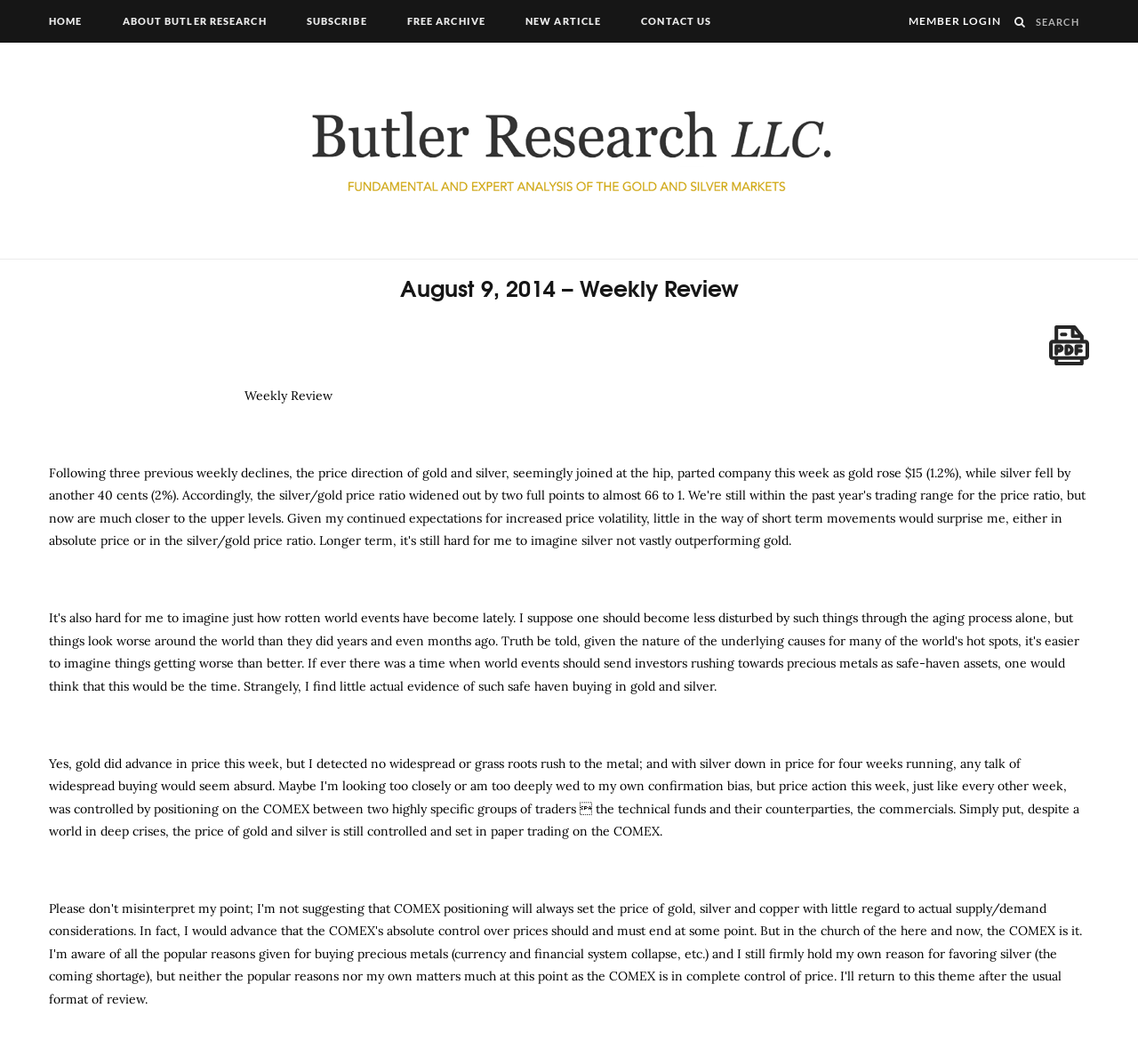Bounding box coordinates are given in the format (top-left x, top-left y, bottom-right x, bottom-right y). All values should be floating point numbers between 0 and 1. Provide the bounding box coordinate for the UI element described as: Home

[0.027, 0.0, 0.089, 0.04]